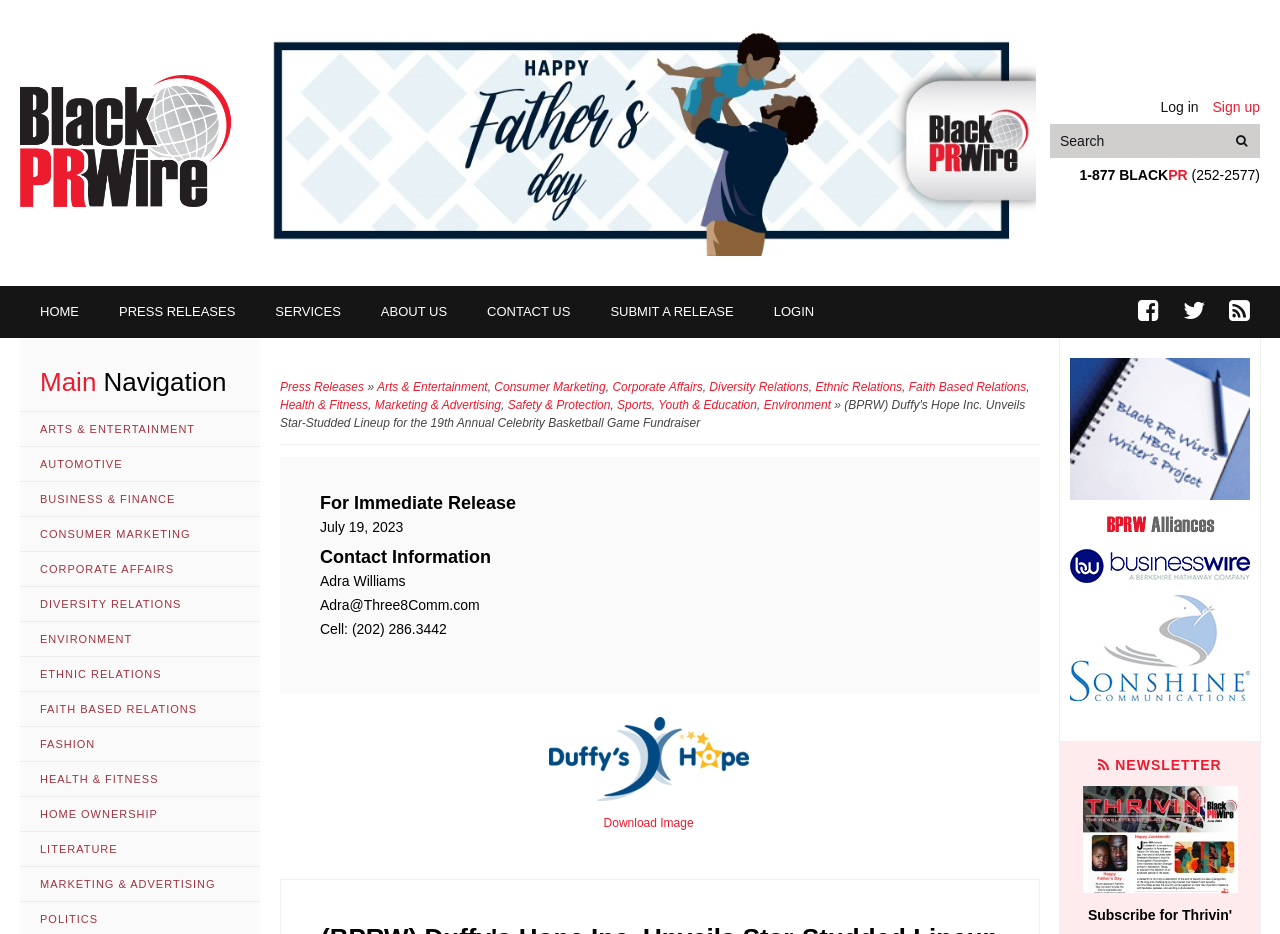What is the image description below the 'HBCU project' link?
Refer to the image and provide a one-word or short phrase answer.

HBCU project